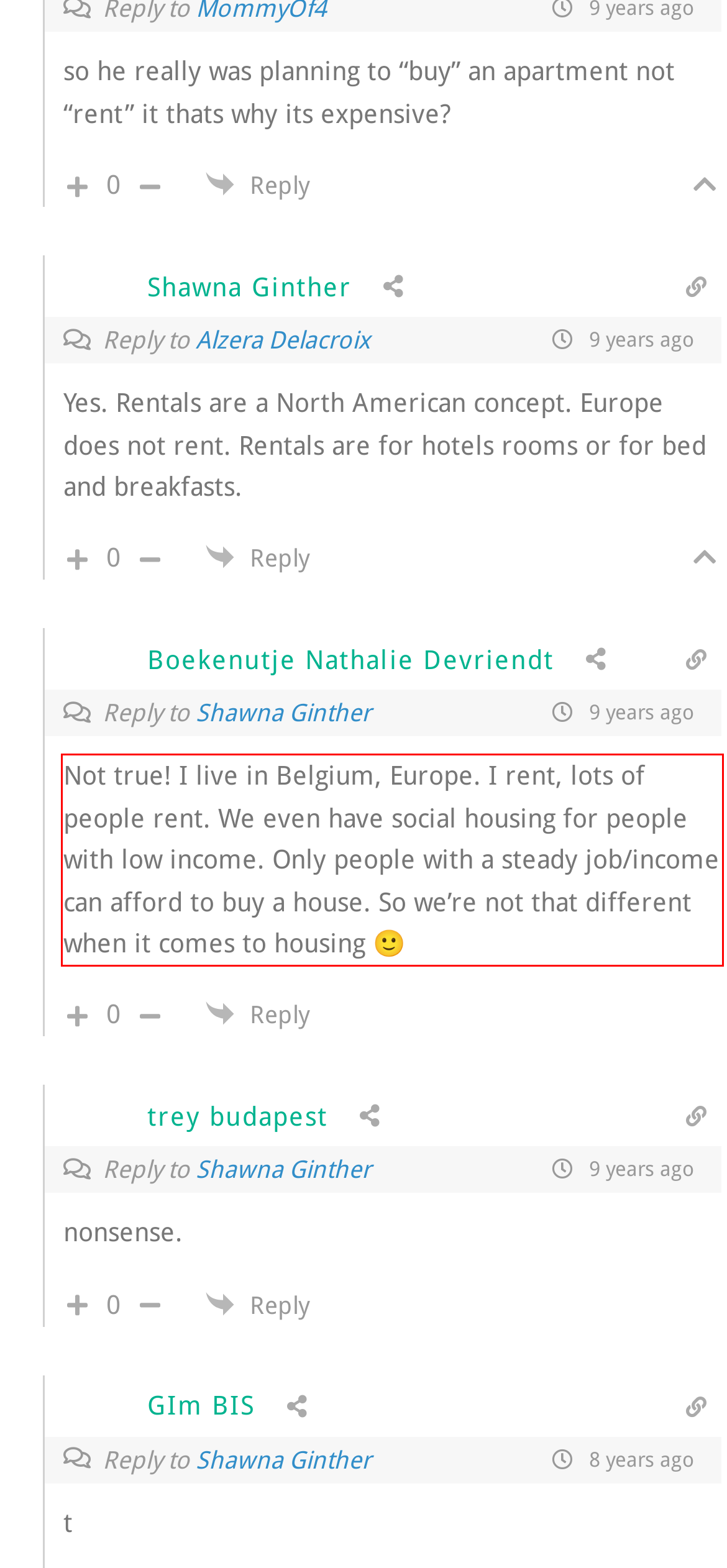Given a webpage screenshot, locate the red bounding box and extract the text content found inside it.

Not true! I live in Belgium, Europe. I rent, lots of people rent. We even have social housing for people with low income. Only people with a steady job/income can afford to buy a house. So we’re not that different when it comes to housing 🙂